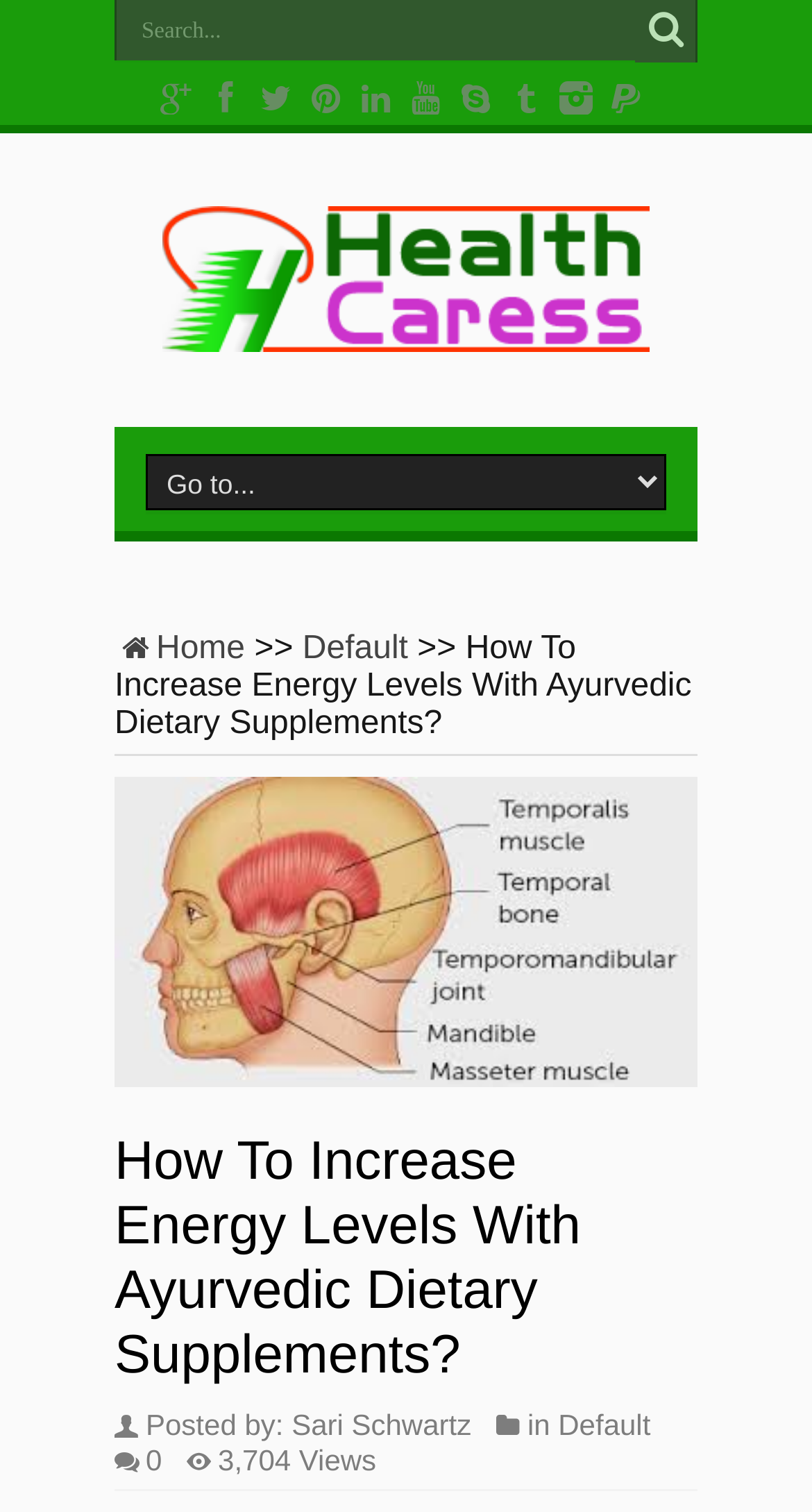Please find the bounding box coordinates of the section that needs to be clicked to achieve this instruction: "Select an option from the dropdown menu".

[0.179, 0.3, 0.821, 0.337]